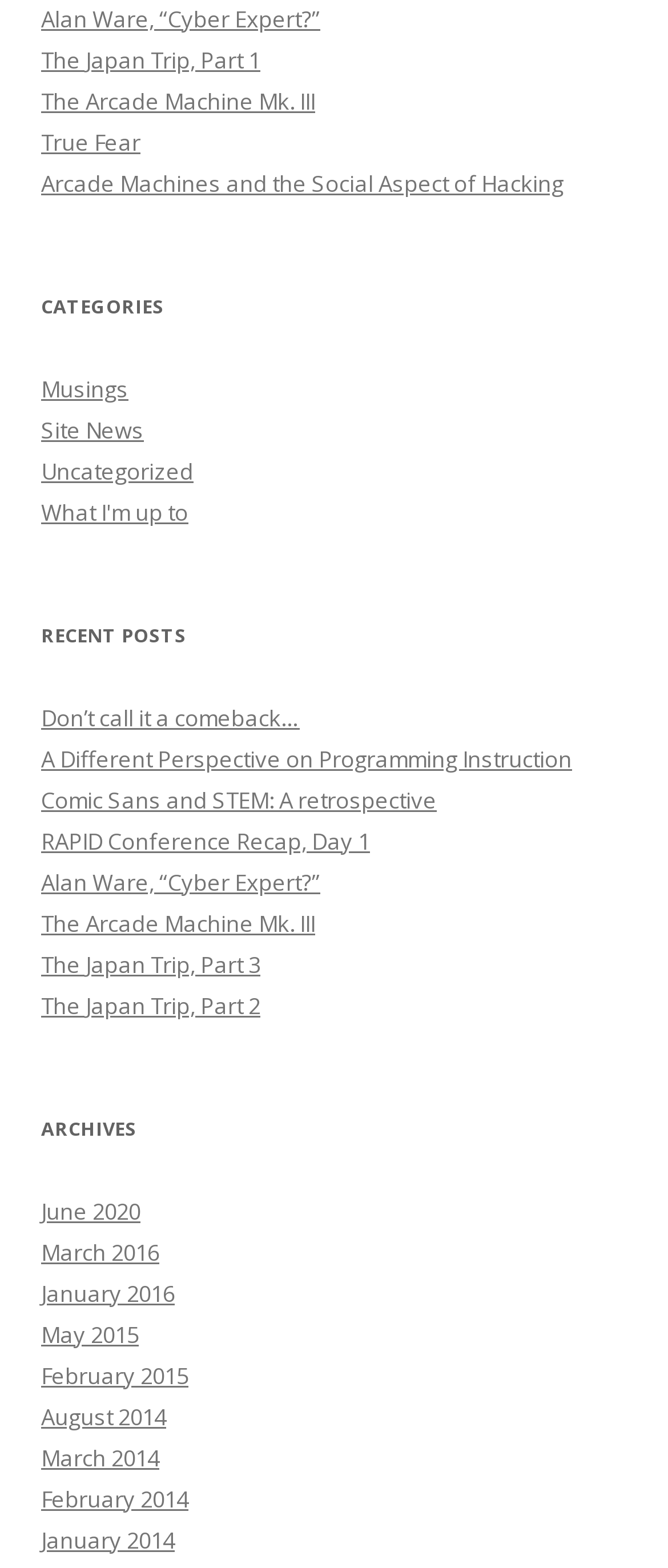Could you provide the bounding box coordinates for the portion of the screen to click to complete this instruction: "visit the page about The Arcade Machine Mk. III"?

[0.062, 0.054, 0.472, 0.074]